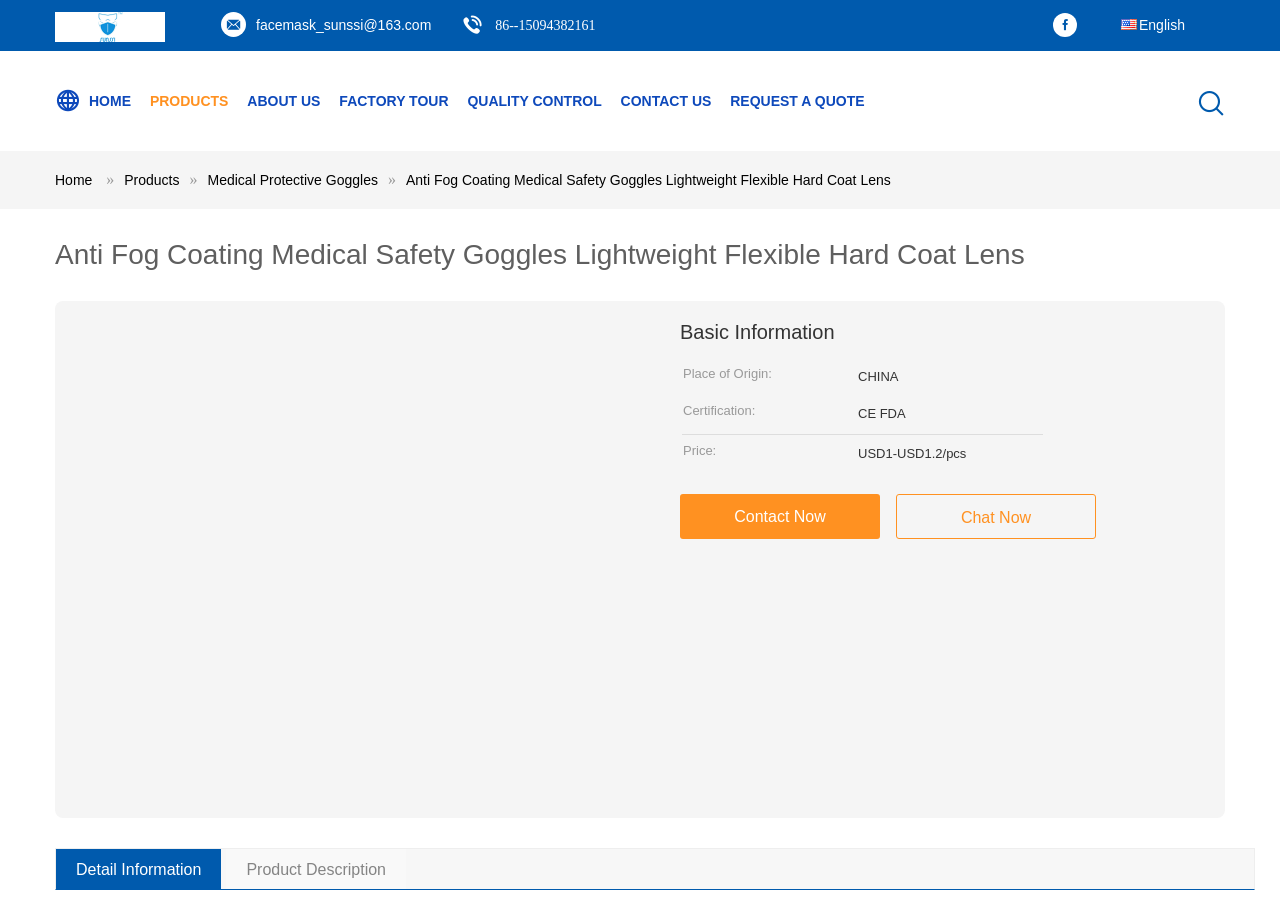Generate a thorough description of the webpage.

This webpage is about Anti Fog Coating Medical Safety Goggles Lightweight Flexible Hard Coat Lens, a product from a Chinese manufacturer. At the top left, there is a link to "China KN95 Medical Mask manufacturer" accompanied by a small image. Below it, there is a contact email "facemask_sunssi@163.com" and a phone number "86--15094382161".

On the top right, there are several language options, including "English" and a Chinese option represented by an icon. Next to it, there is a navigation menu with links to "HOME", "PRODUCTS", "ABOUT US", "FACTORY TOUR", "QUALITY CONTROL", "CONTACT US", and "REQUEST A QUOTE".

Below the navigation menu, there is a secondary navigation menu with links to "Home", "Products", and "Medical Protective Goggles", which leads to the current product page. The product title "Anti Fog Coating Medical Safety Goggles Lightweight Flexible Hard Coat Lens" is displayed prominently.

The product information is divided into two sections. The first section has a table with basic information about the product, including its place of origin, certification, and price. The second section has detailed product information, including a product description.

At the bottom of the page, there are two calls-to-action: a "Contact Now" link and a "Chat Now" button.